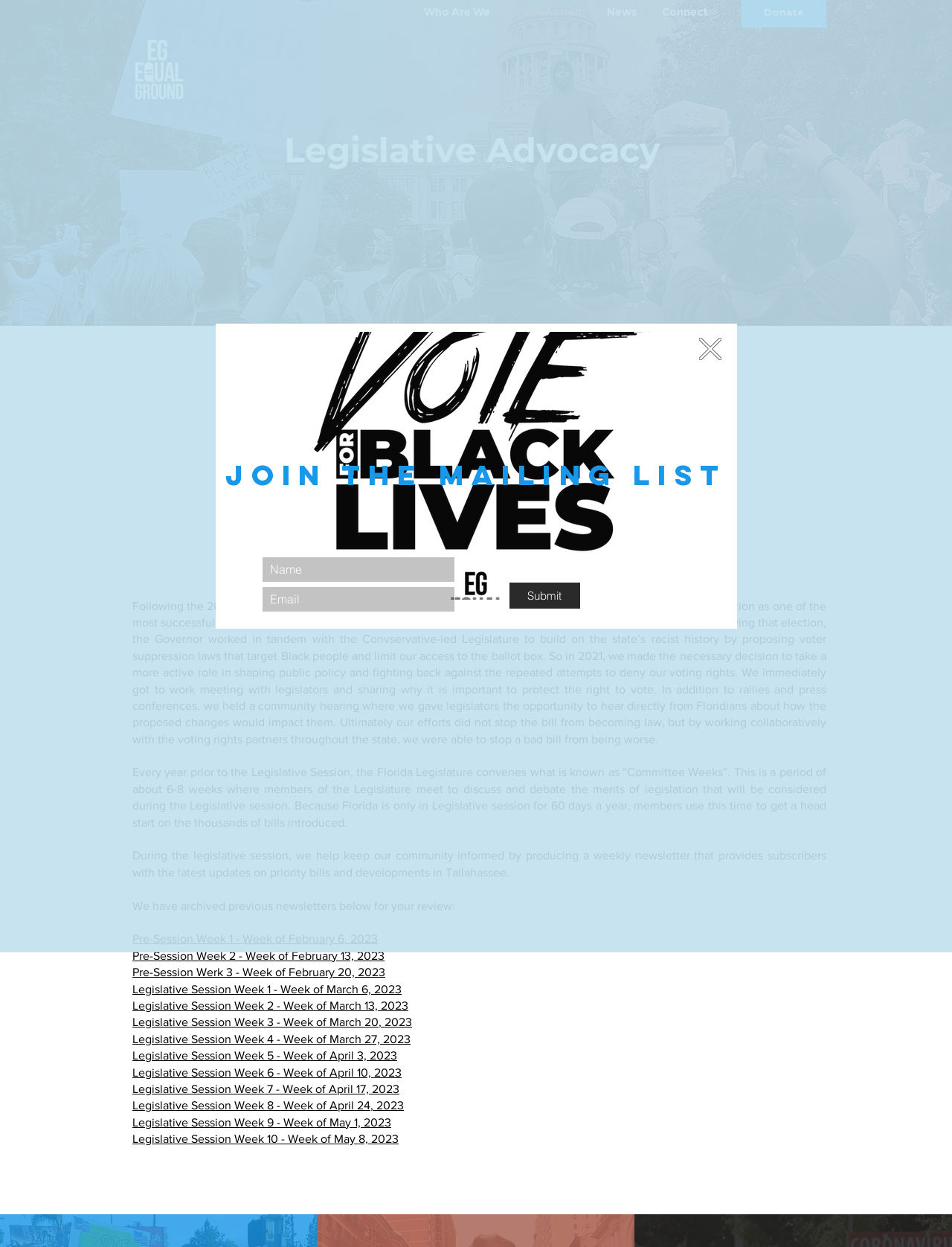What is the purpose of the 'Join the Mailing List' dialog?
Your answer should be a single word or phrase derived from the screenshot.

To subscribe to the newsletter